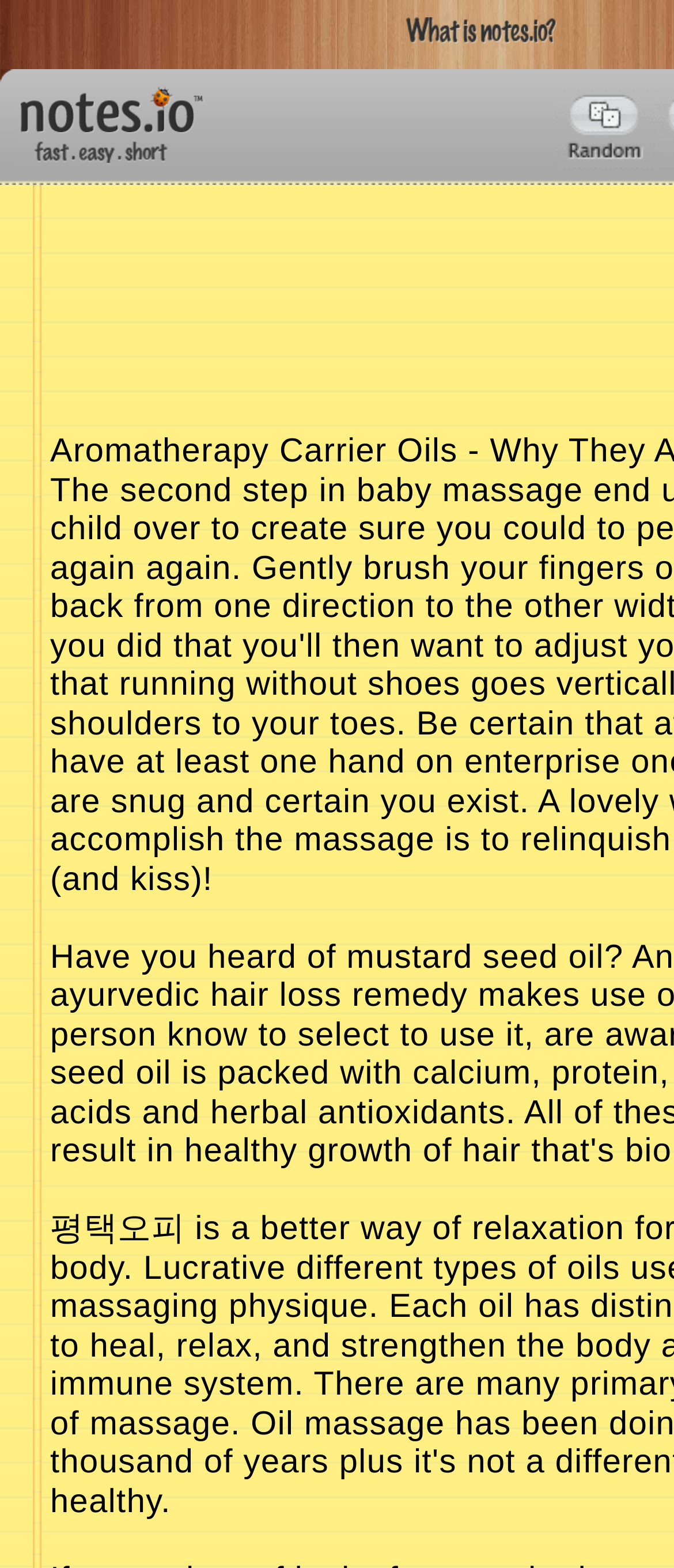What is the slogan of the website?
Based on the visual details in the image, please answer the question thoroughly.

I found an image element with the description 'Notes brand slogan' next to the logo, which implies that it is the slogan of the website.